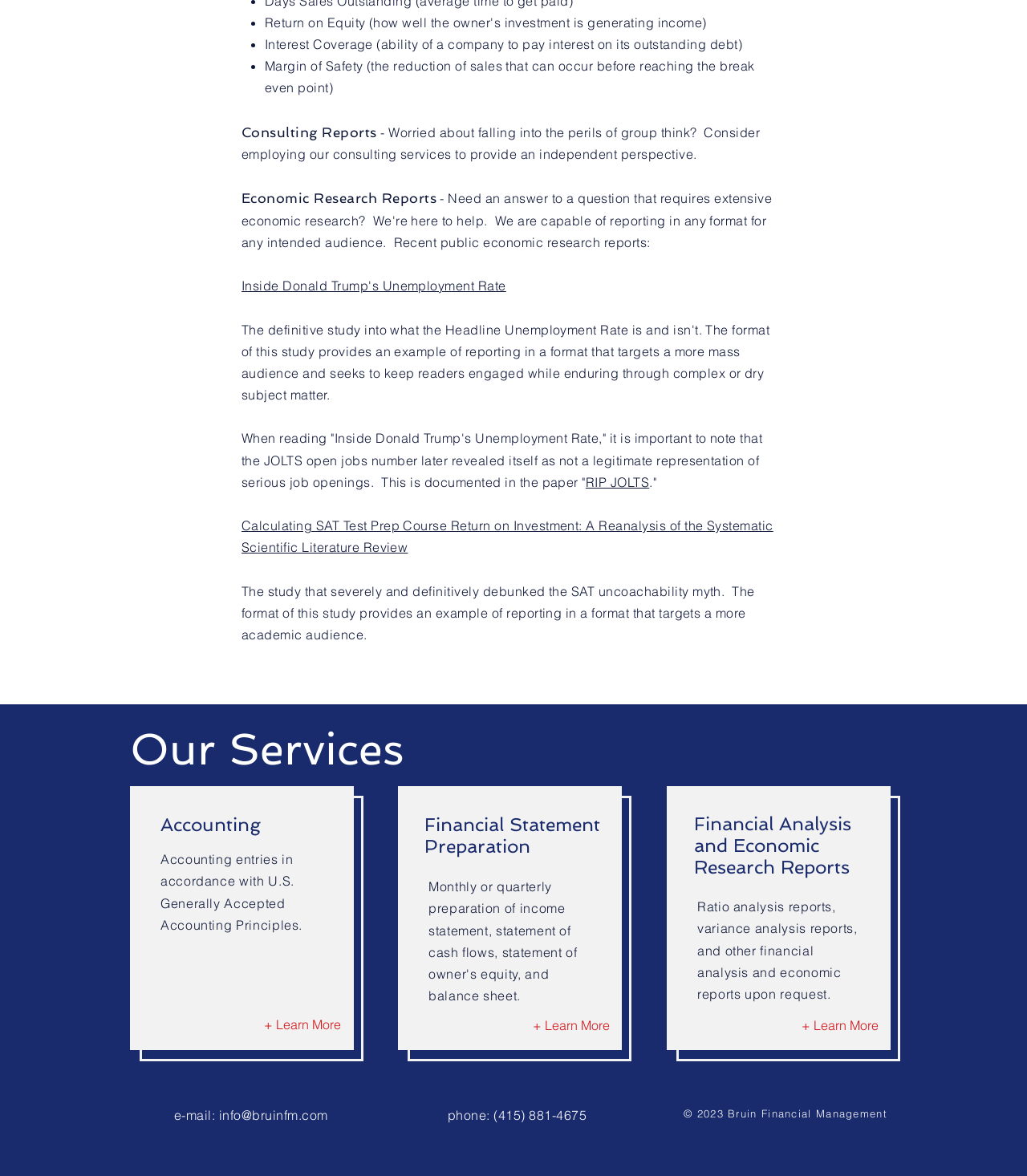Determine the bounding box for the UI element that matches this description: "RIP JOLTS".

[0.57, 0.403, 0.632, 0.417]